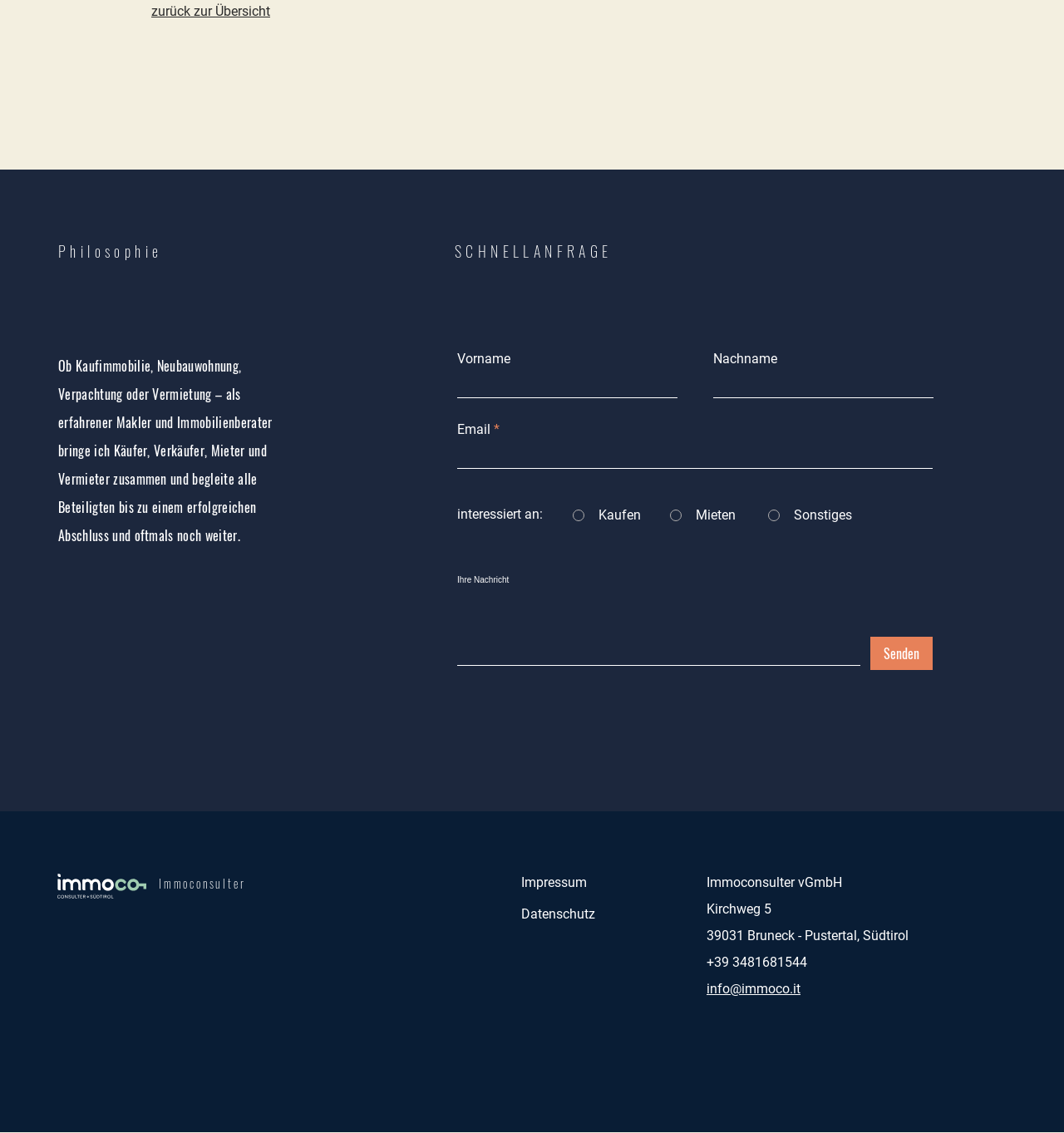Identify the bounding box coordinates of the area that should be clicked in order to complete the given instruction: "Enter your first name in the 'Vorname' field". The bounding box coordinates should be four float numbers between 0 and 1, i.e., [left, top, right, bottom].

[0.43, 0.33, 0.637, 0.351]